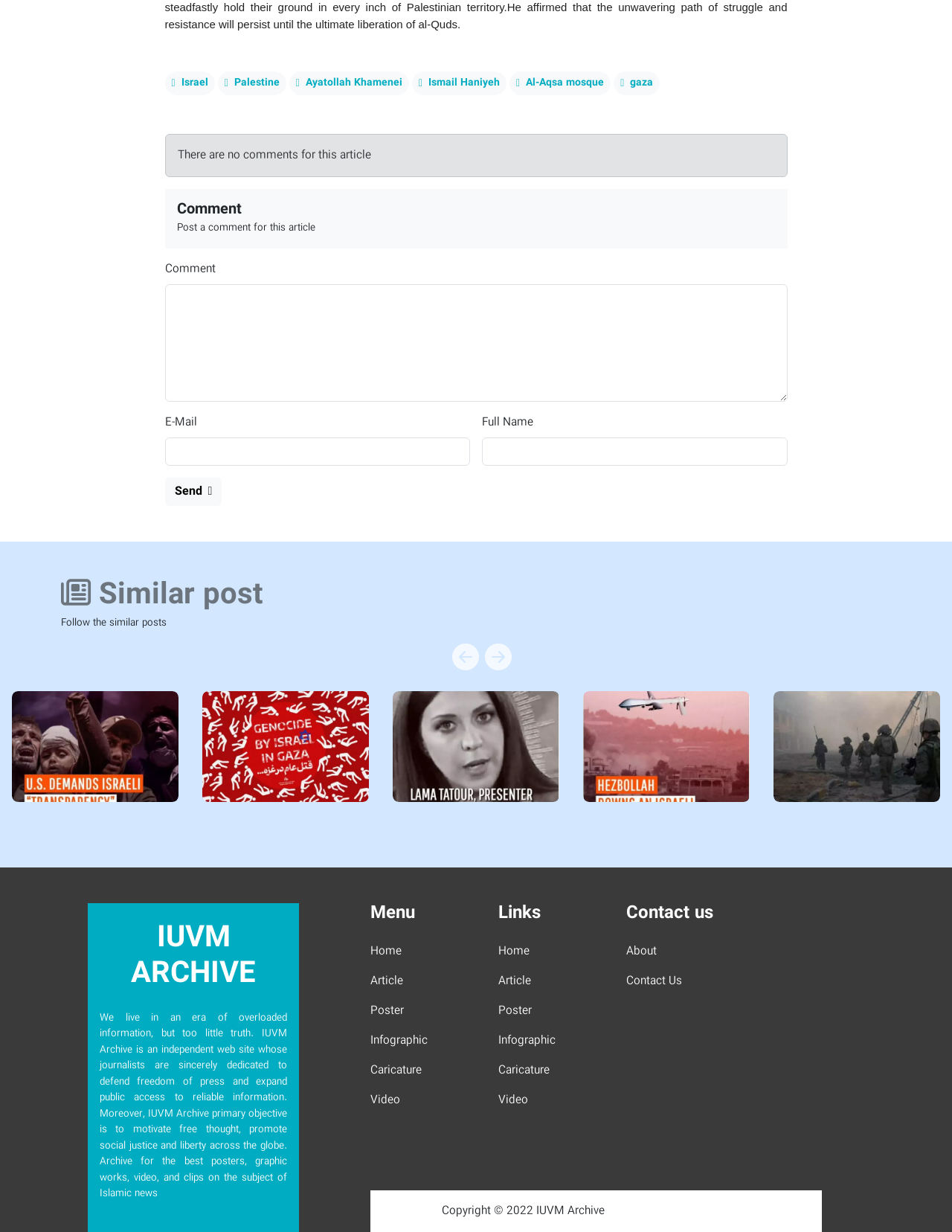Give a short answer to this question using one word or a phrase:
What is the date of the article?

Jun 11 2024